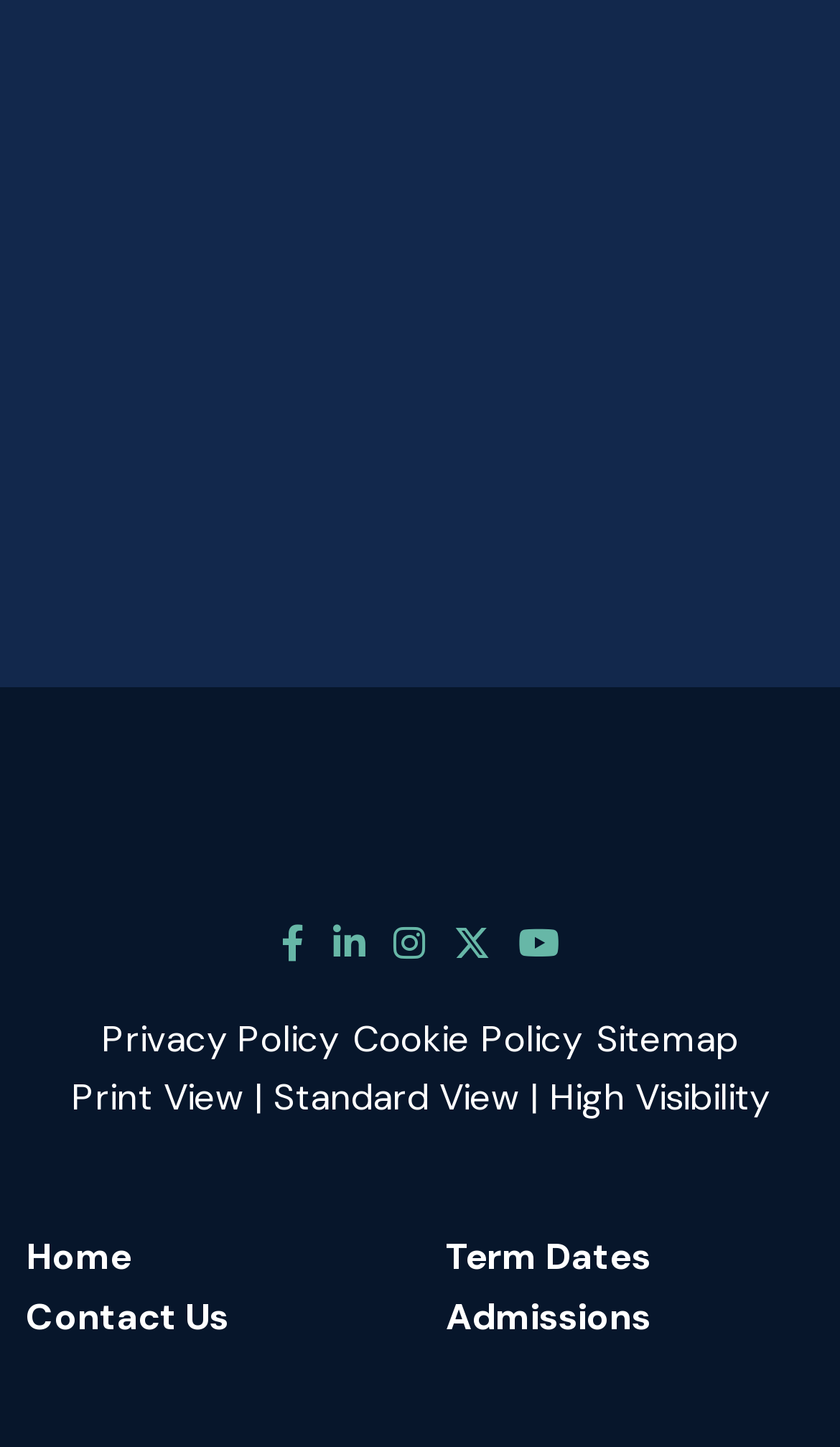How many social media links are present?
Give a one-word or short phrase answer based on the image.

5